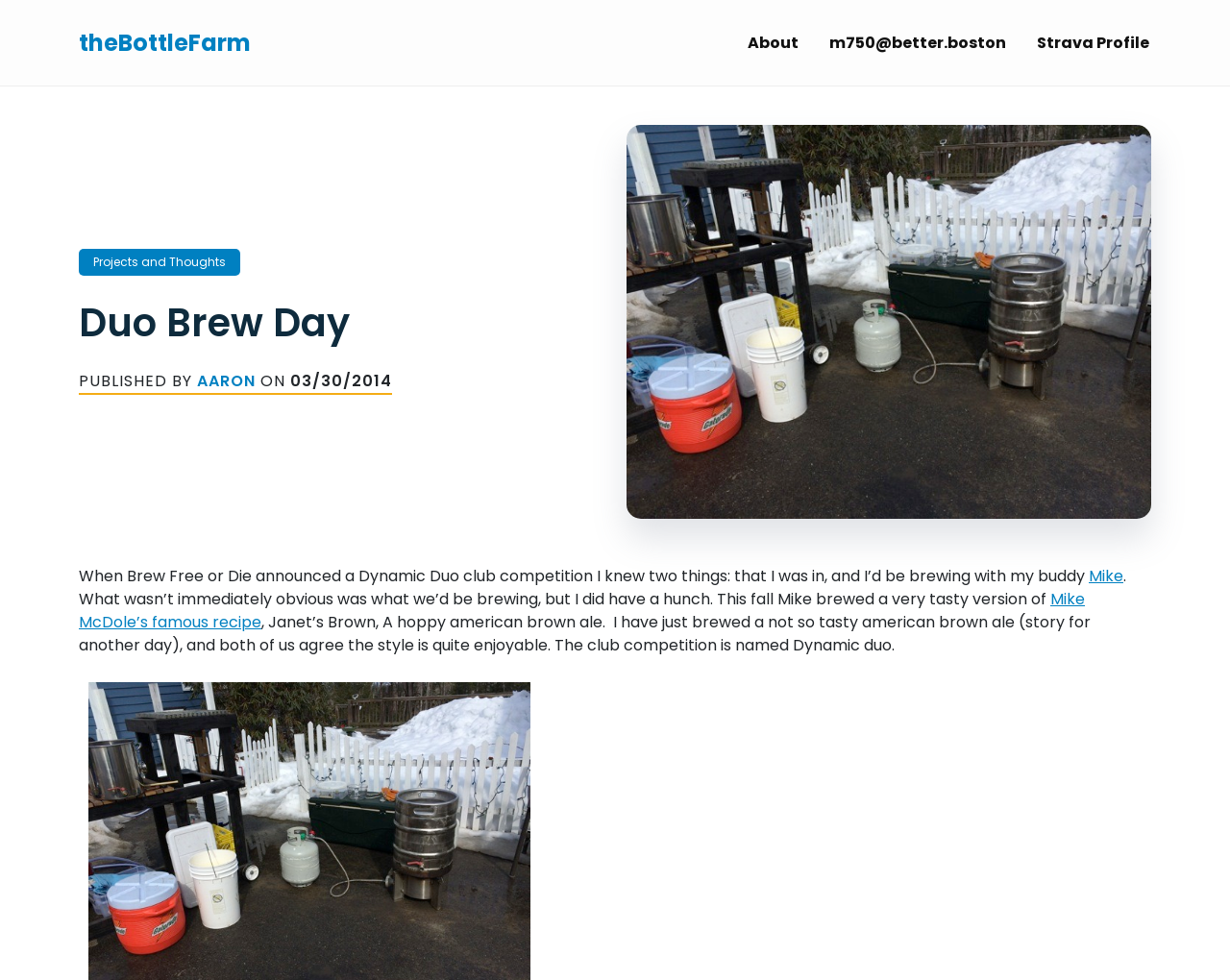What is the name of the buddy mentioned in the article?
Based on the screenshot, give a detailed explanation to answer the question.

I found the buddy's name by reading the first paragraph of the article, where it says 'I knew two things: that I was in, and I’d be brewing with my buddy Mike'.